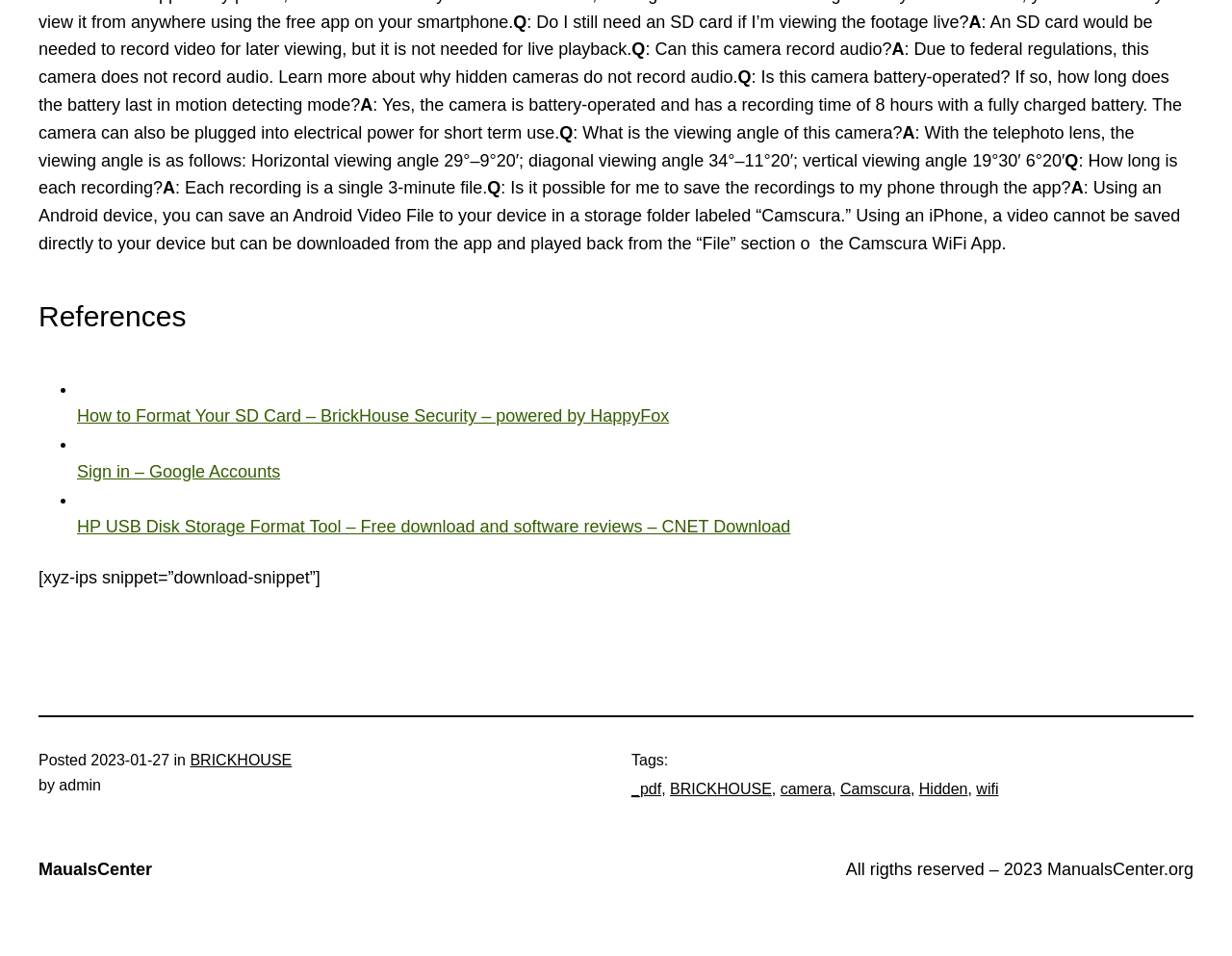Pinpoint the bounding box coordinates of the clickable area necessary to execute the following instruction: "Visit the BRICKHOUSE website". The coordinates should be given as four float numbers between 0 and 1, namely [left, top, right, bottom].

[0.154, 0.787, 0.237, 0.804]